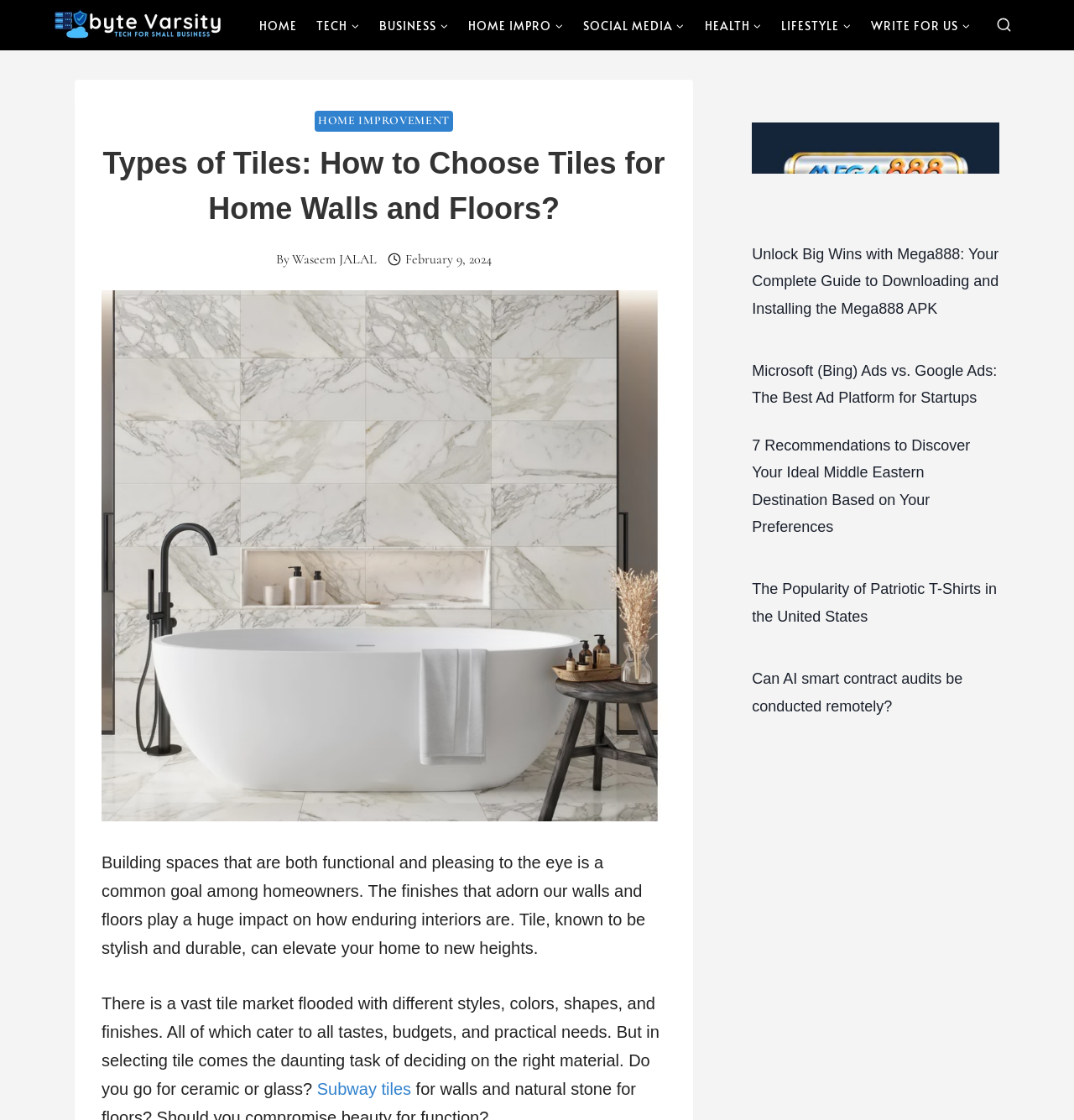What type of content is listed below the main article?
Using the details shown in the screenshot, provide a comprehensive answer to the question.

Below the main article, there are several links to related articles or content, which are listed in a column and include topics such as 'Unlock Big Wins with Mega888' and 'Microsoft (Bing) Ads vs. Google Ads'.